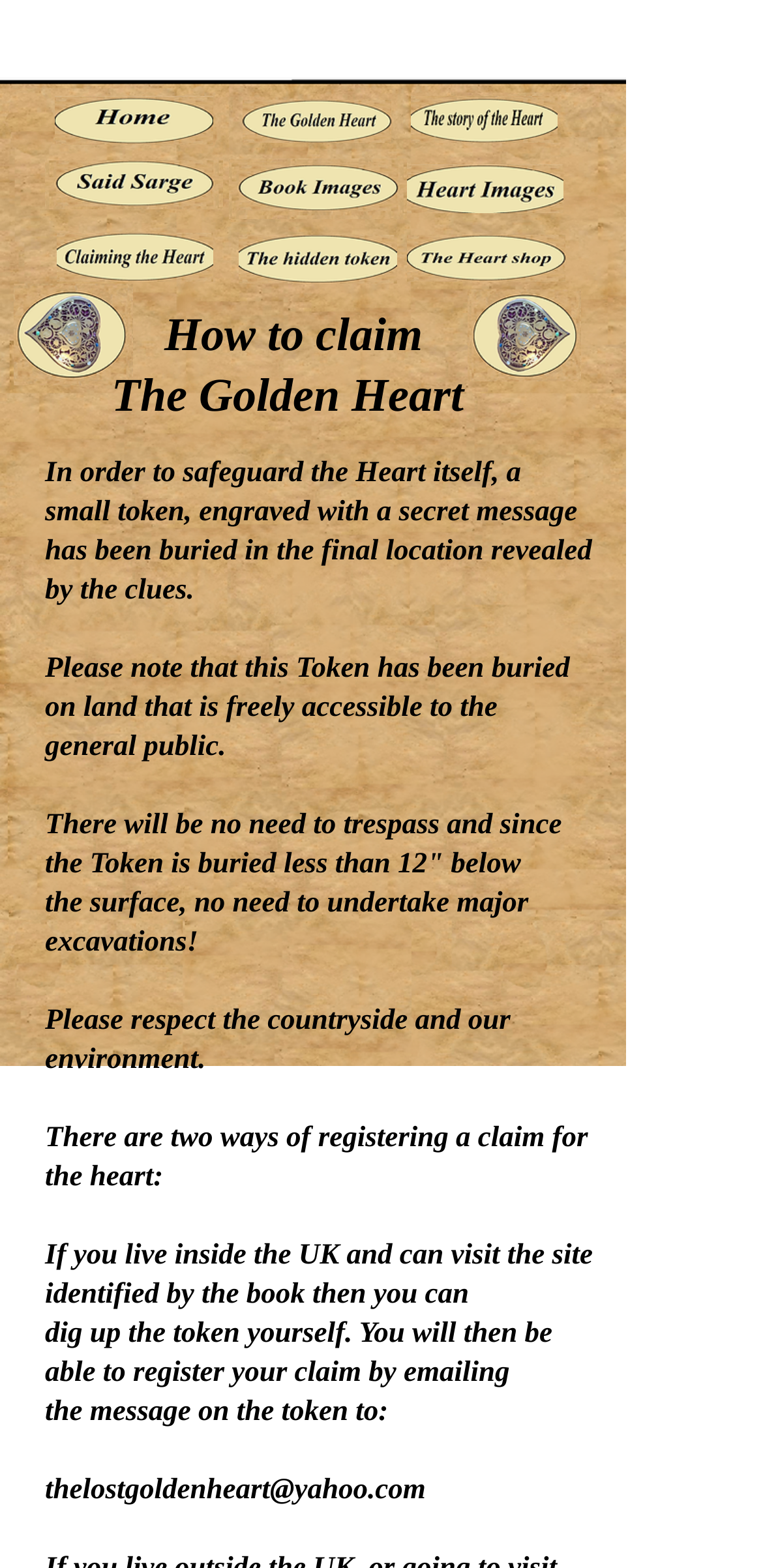Determine the bounding box for the described UI element: "thelostgoldenheart@yahoo.com".

[0.059, 0.941, 0.558, 0.96]